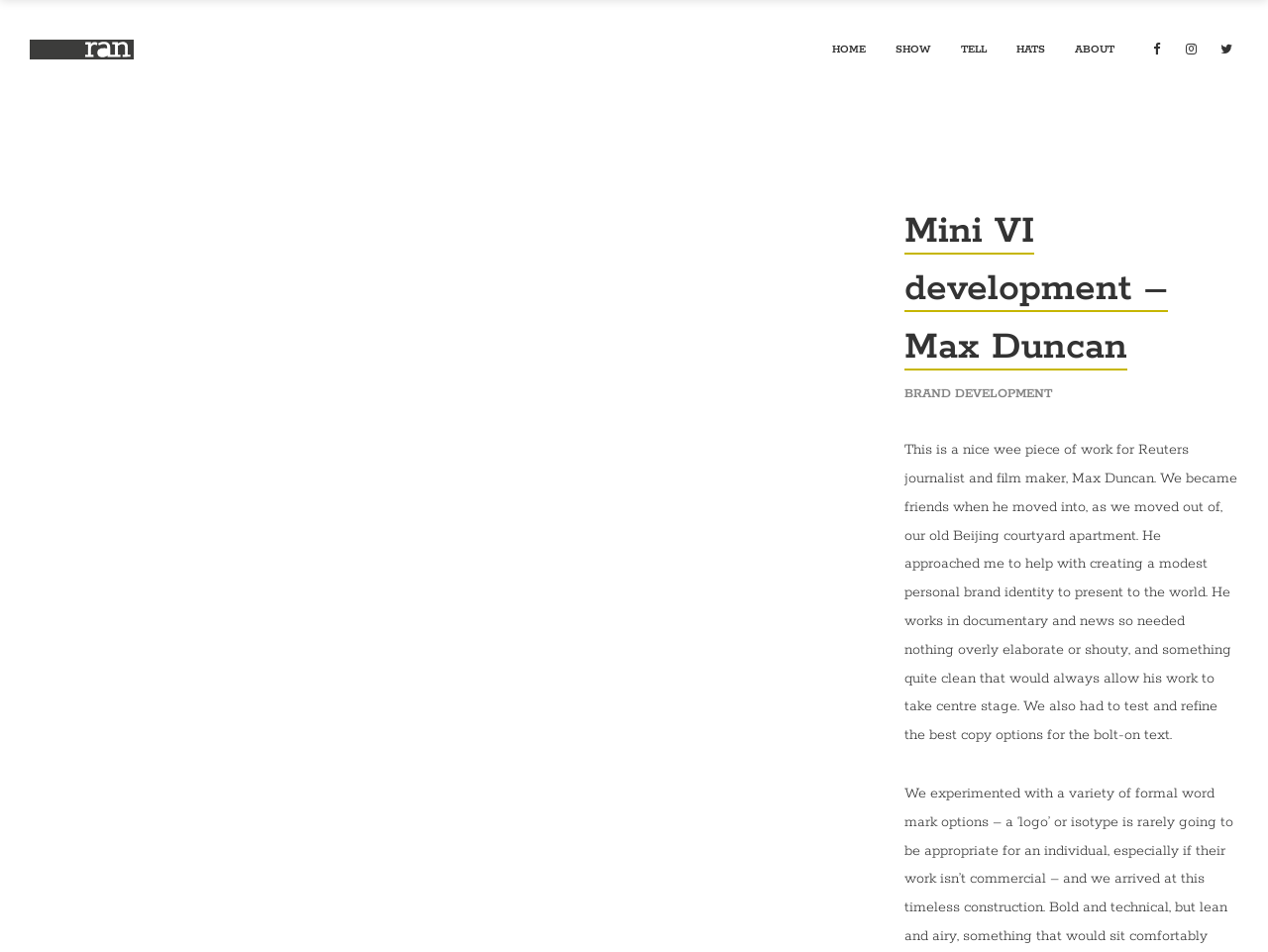What is the profession of the person mentioned on the page?
Based on the image, provide a one-word or brief-phrase response.

journalist and film maker